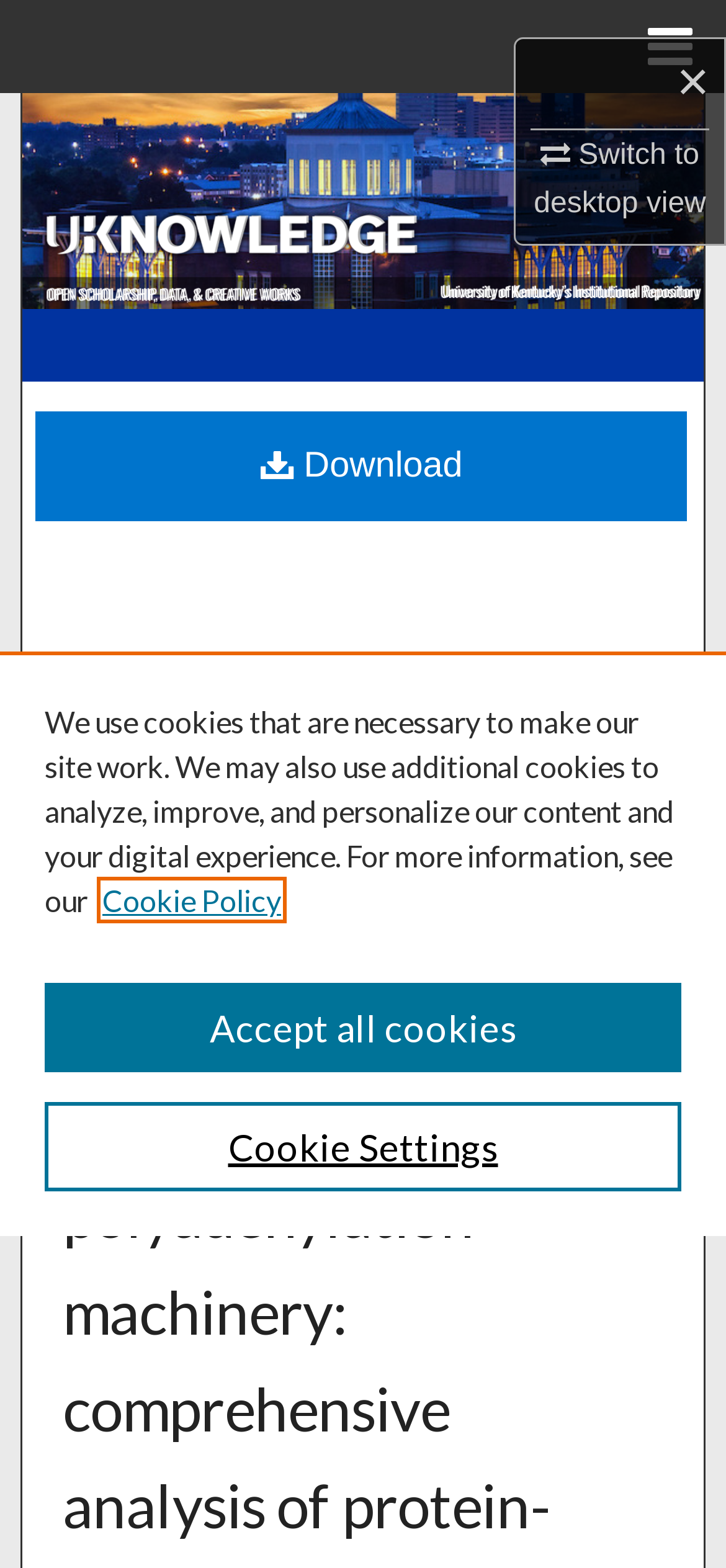Use the details in the image to answer the question thoroughly: 
Who are the authors of this article?

The authors of this article are mentioned in the title of the webpage, which is 'Arabidopsis mRNA polyadenylation machinery: comprehensive analysis of' by Arthur G. Hunt, Ruqiang Xu et al.